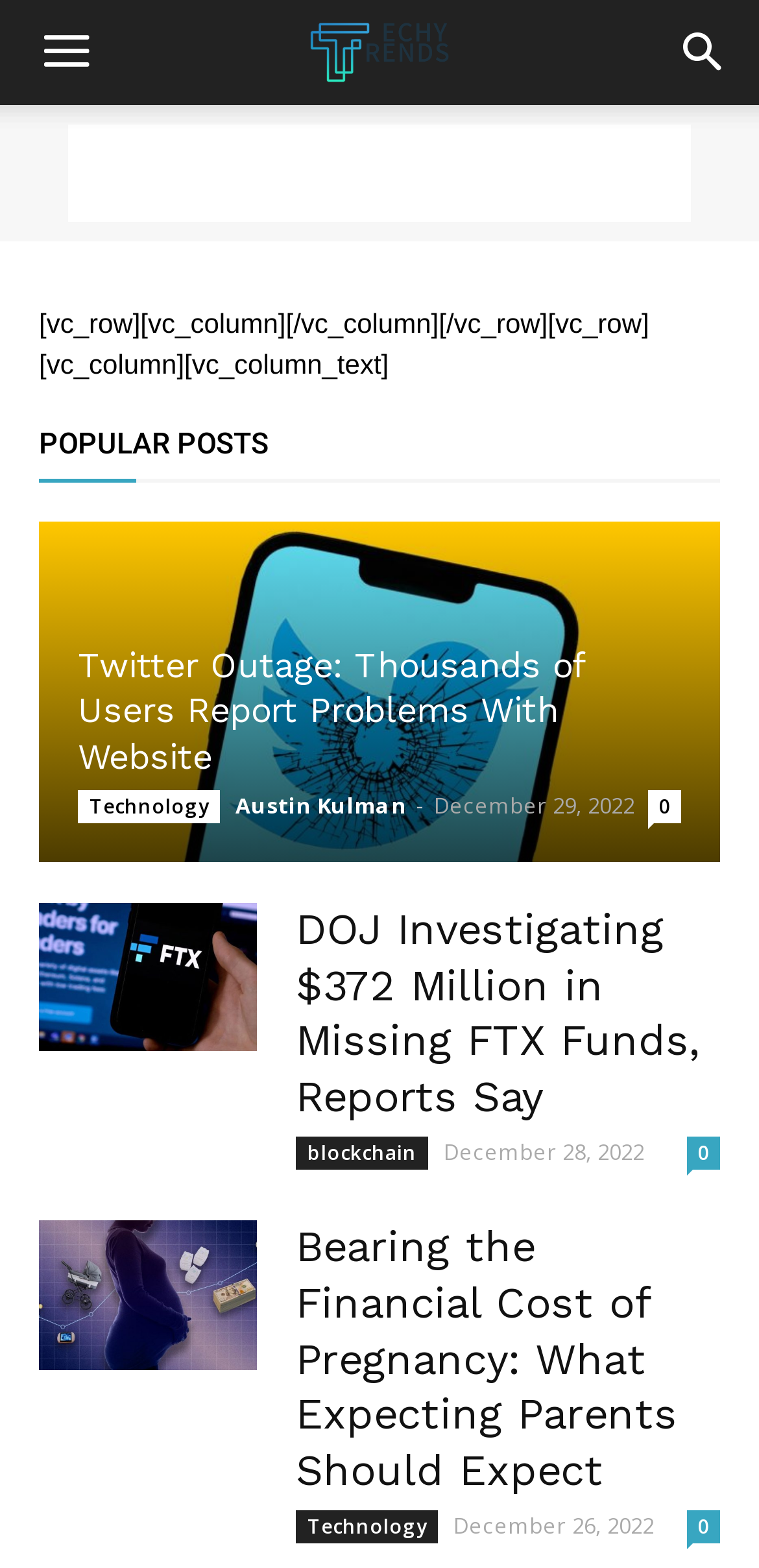What is the category of the first popular post?
Using the image as a reference, answer with just one word or a short phrase.

Technology